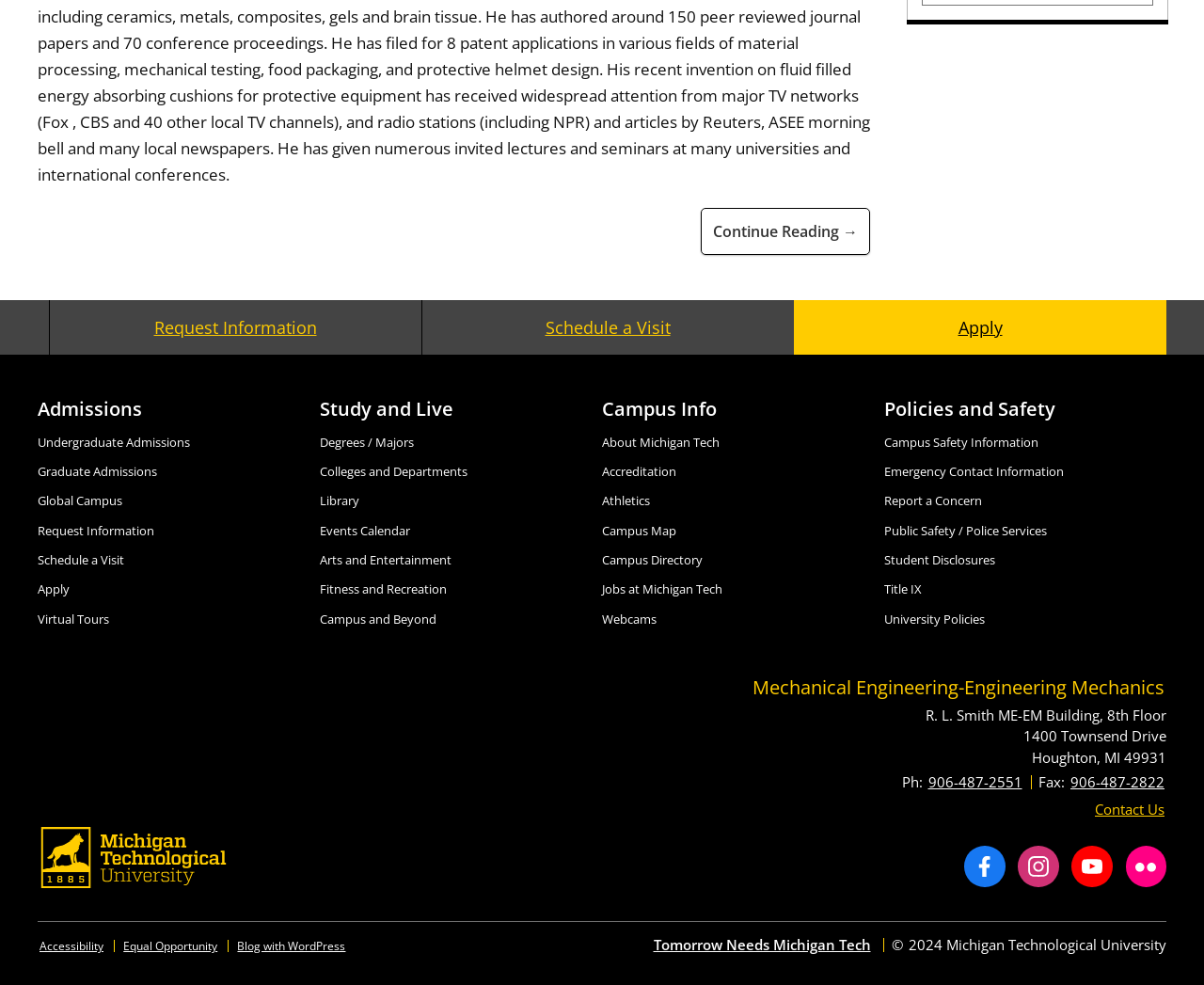Please specify the coordinates of the bounding box for the element that should be clicked to carry out this instruction: "Visit Facebook". The coordinates must be four float numbers between 0 and 1, formatted as [left, top, right, bottom].

[0.801, 0.859, 0.835, 0.9]